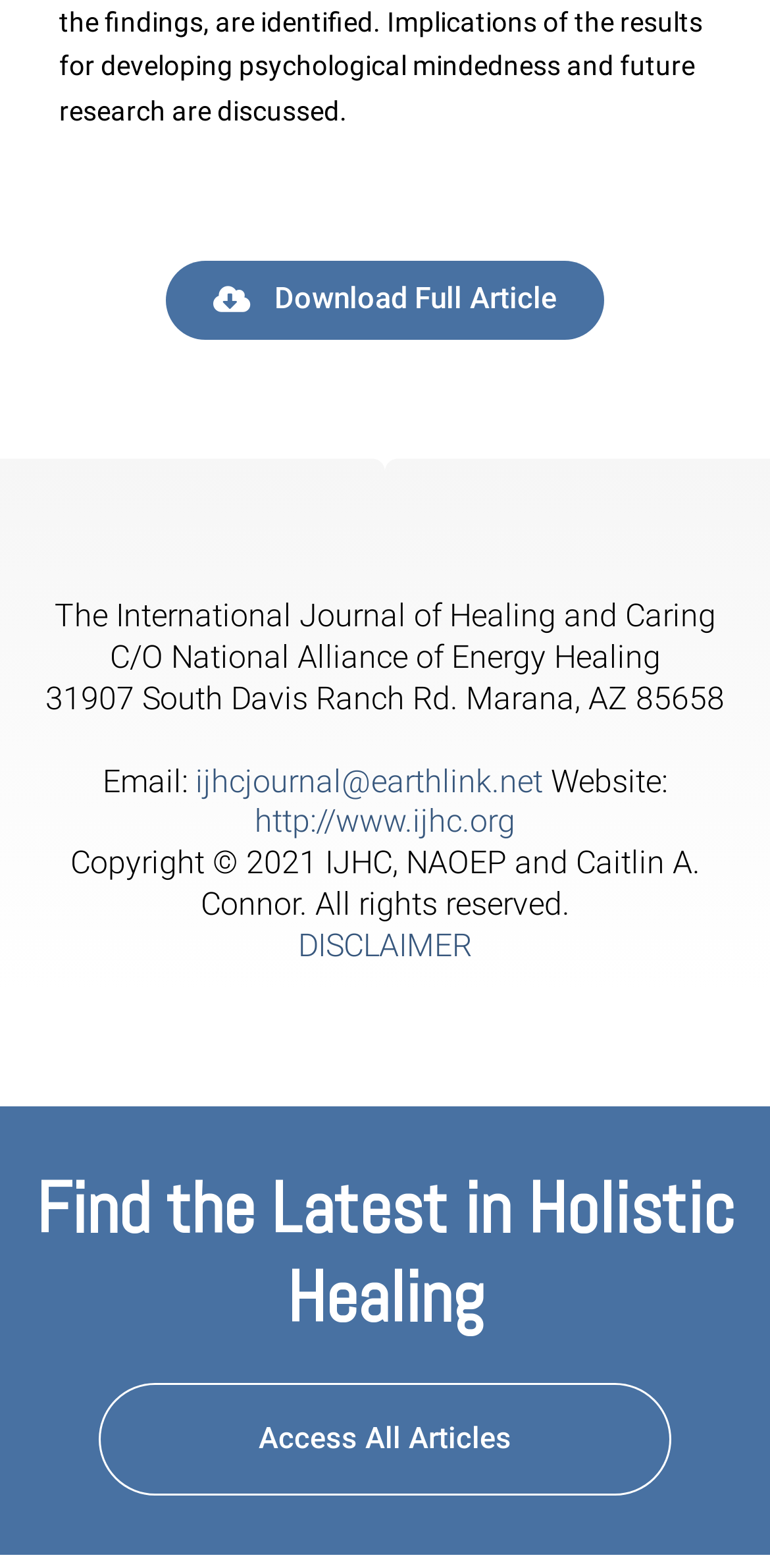What is the name of the journal?
Based on the image, answer the question in a detailed manner.

I found the name of the journal by looking at the static text element at the top of the page, which reads 'The International Journal of Healing and Caring'.